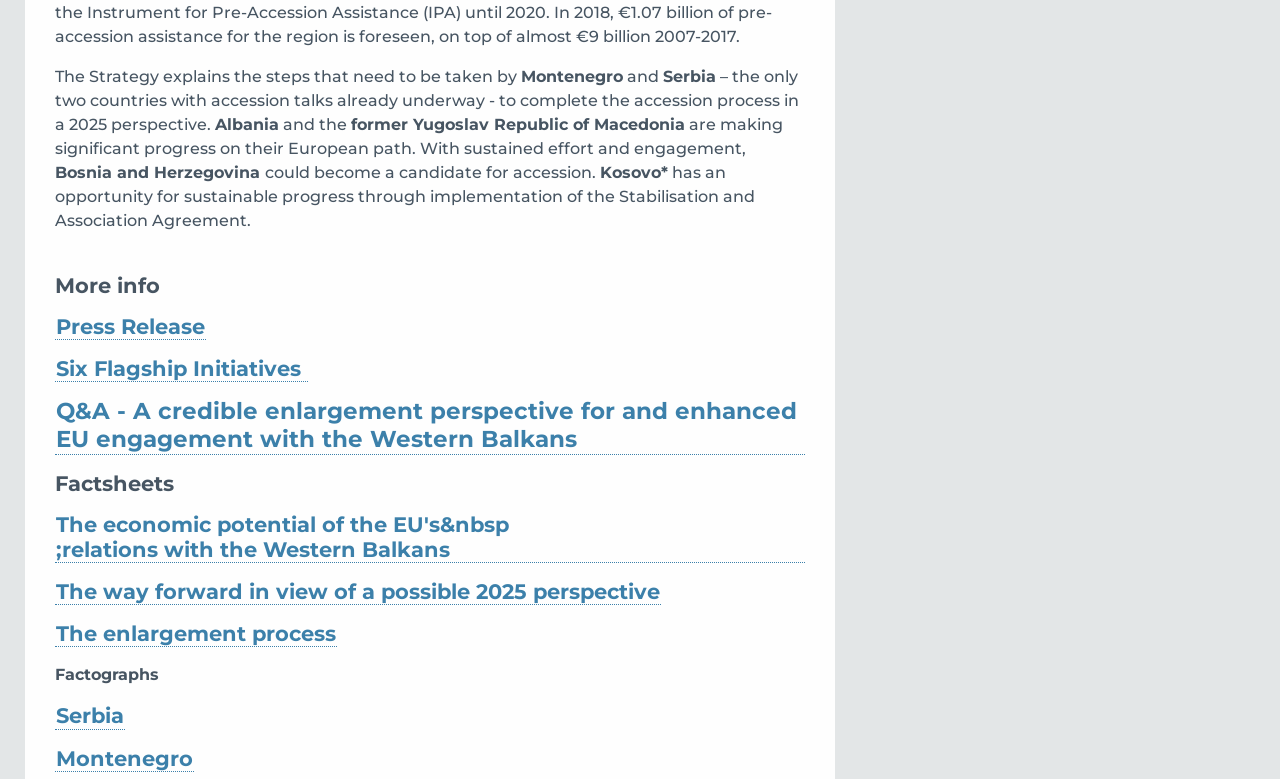What is the 'enlargement process' about?
Please craft a detailed and exhaustive response to the question.

The webpage mentions 'The enlargement process' as a heading, but it does not provide information on what the process is about. It only provides a link to access more information.